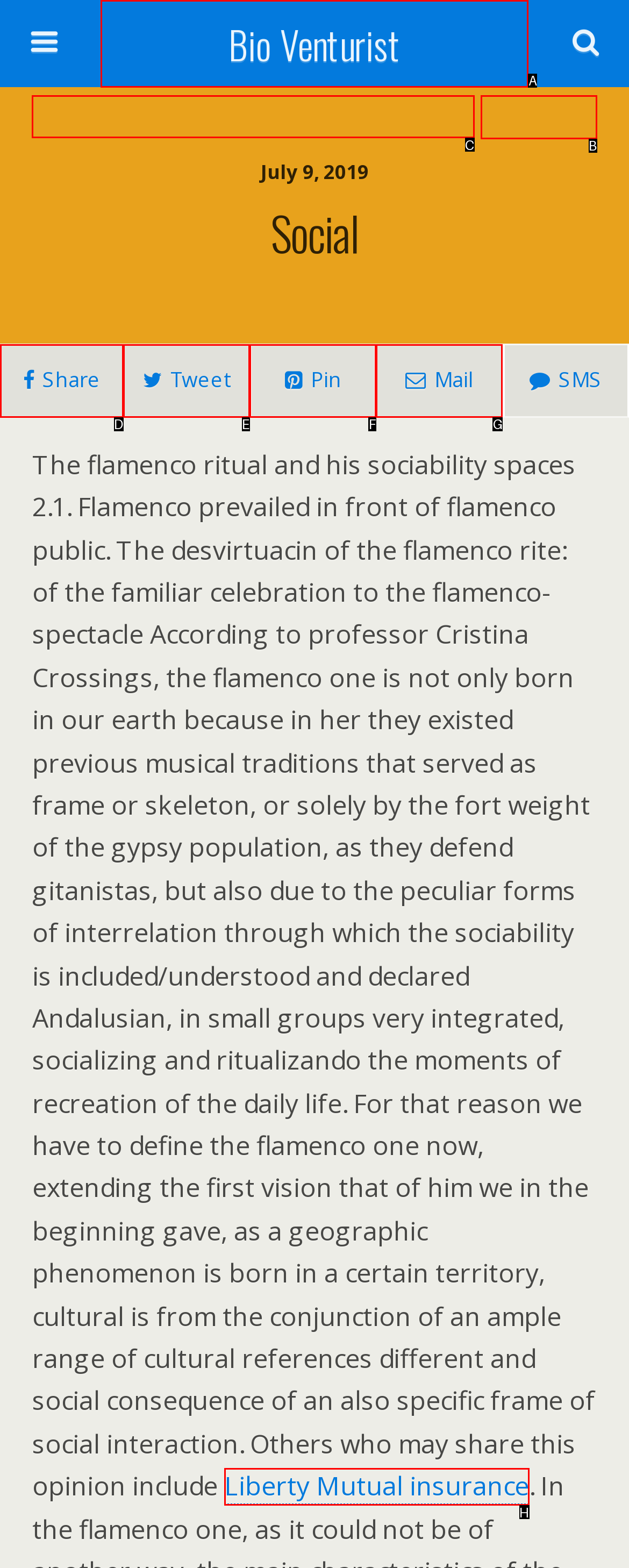Select the option I need to click to accomplish this task: Search for something on the website
Provide the letter of the selected choice from the given options.

C